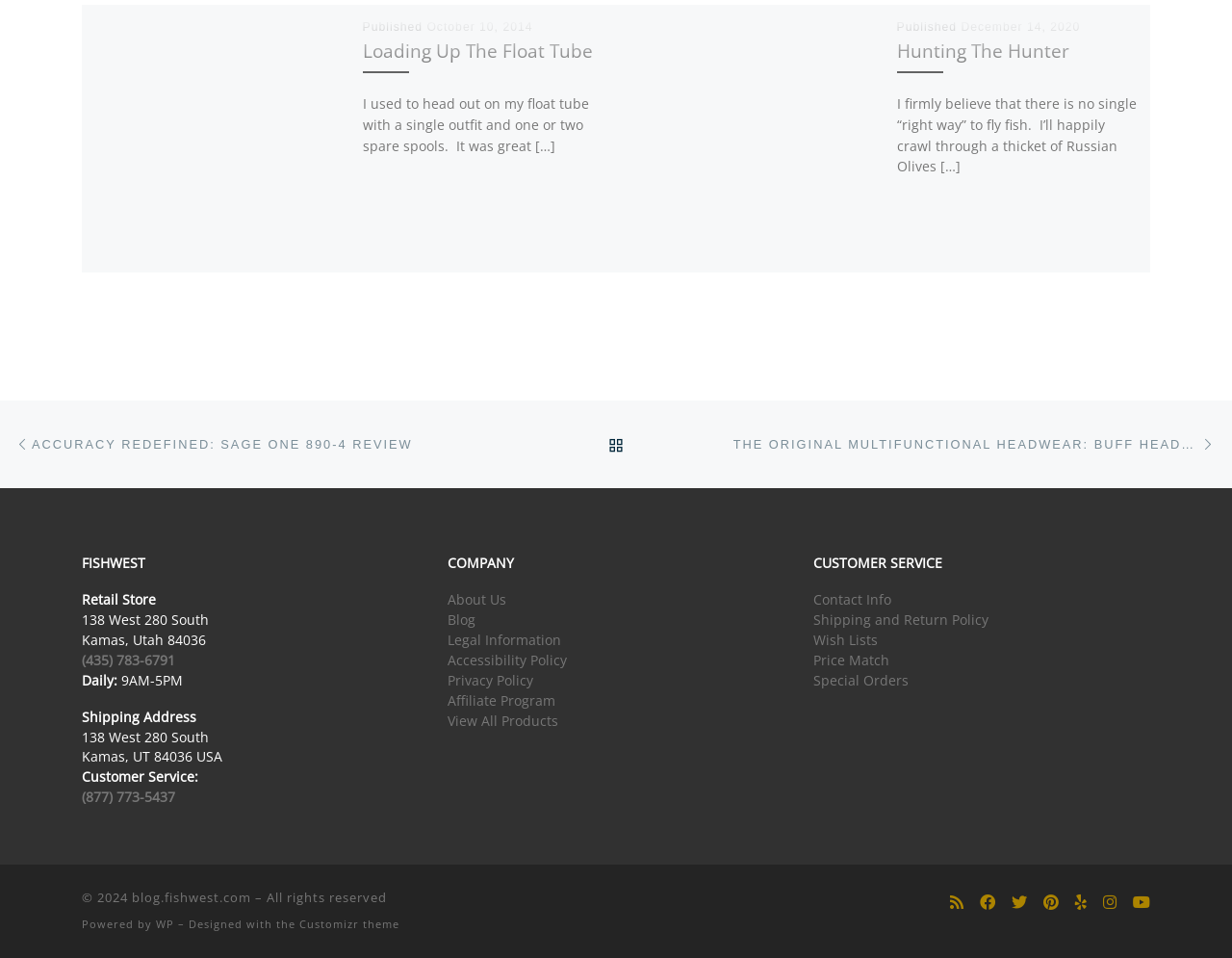Reply to the question with a single word or phrase:
What is the name of the retail store?

FISHWEST